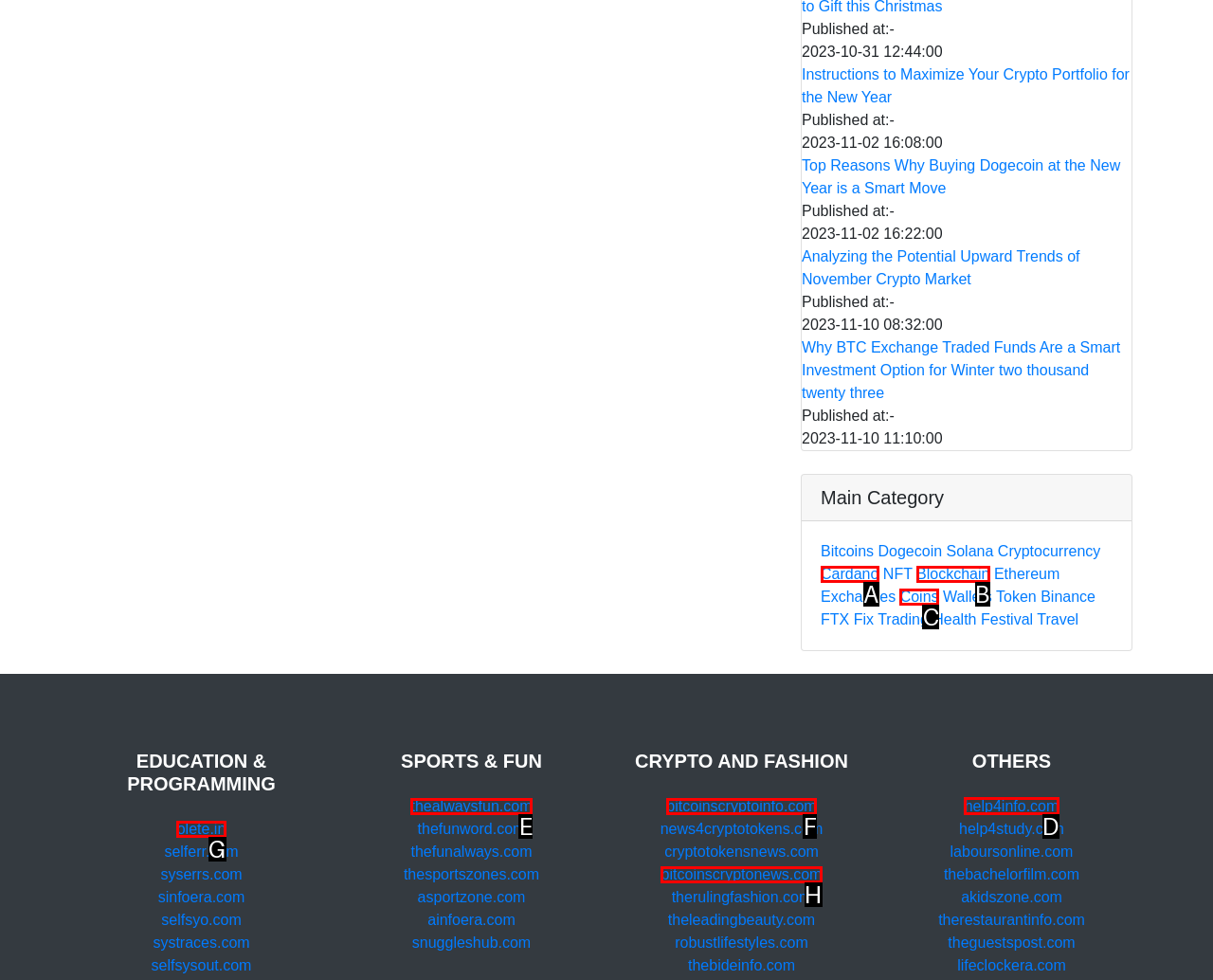To perform the task "Check 'help4info.com'", which UI element's letter should you select? Provide the letter directly.

D